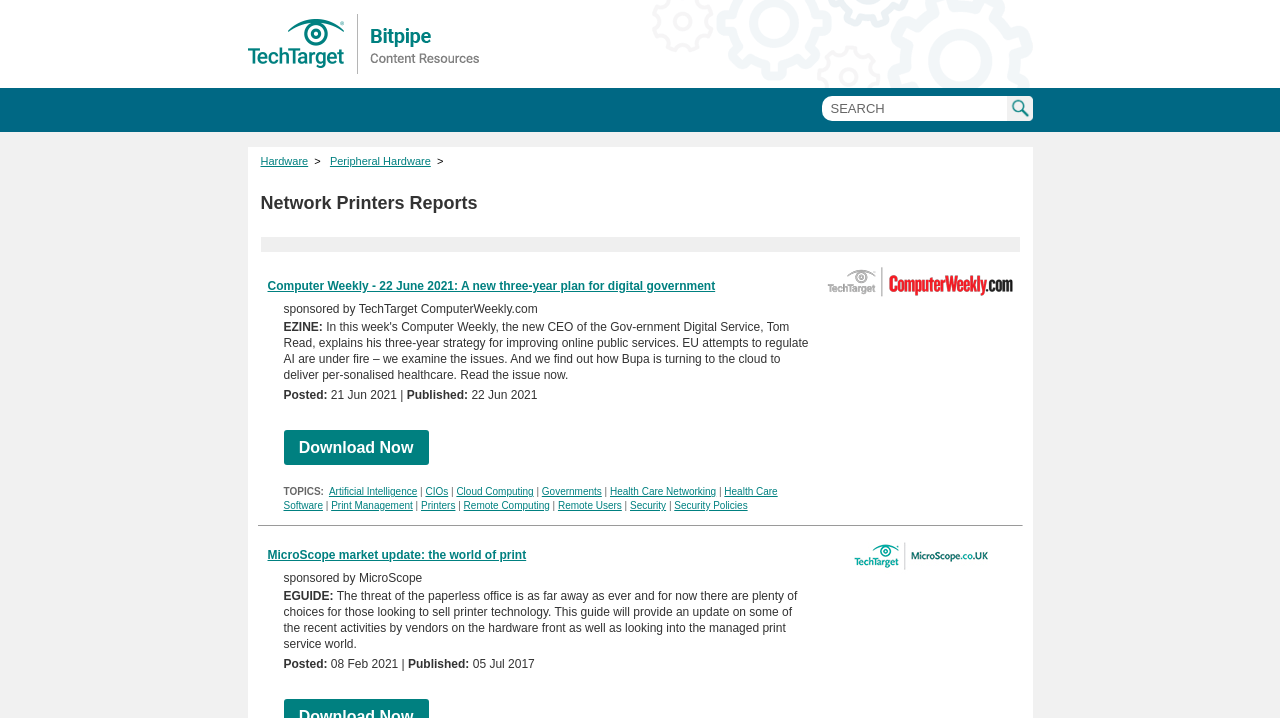Please provide a brief answer to the following inquiry using a single word or phrase:
What is the source of the report 'MicroScope market update: the world of print'?

MicroScope